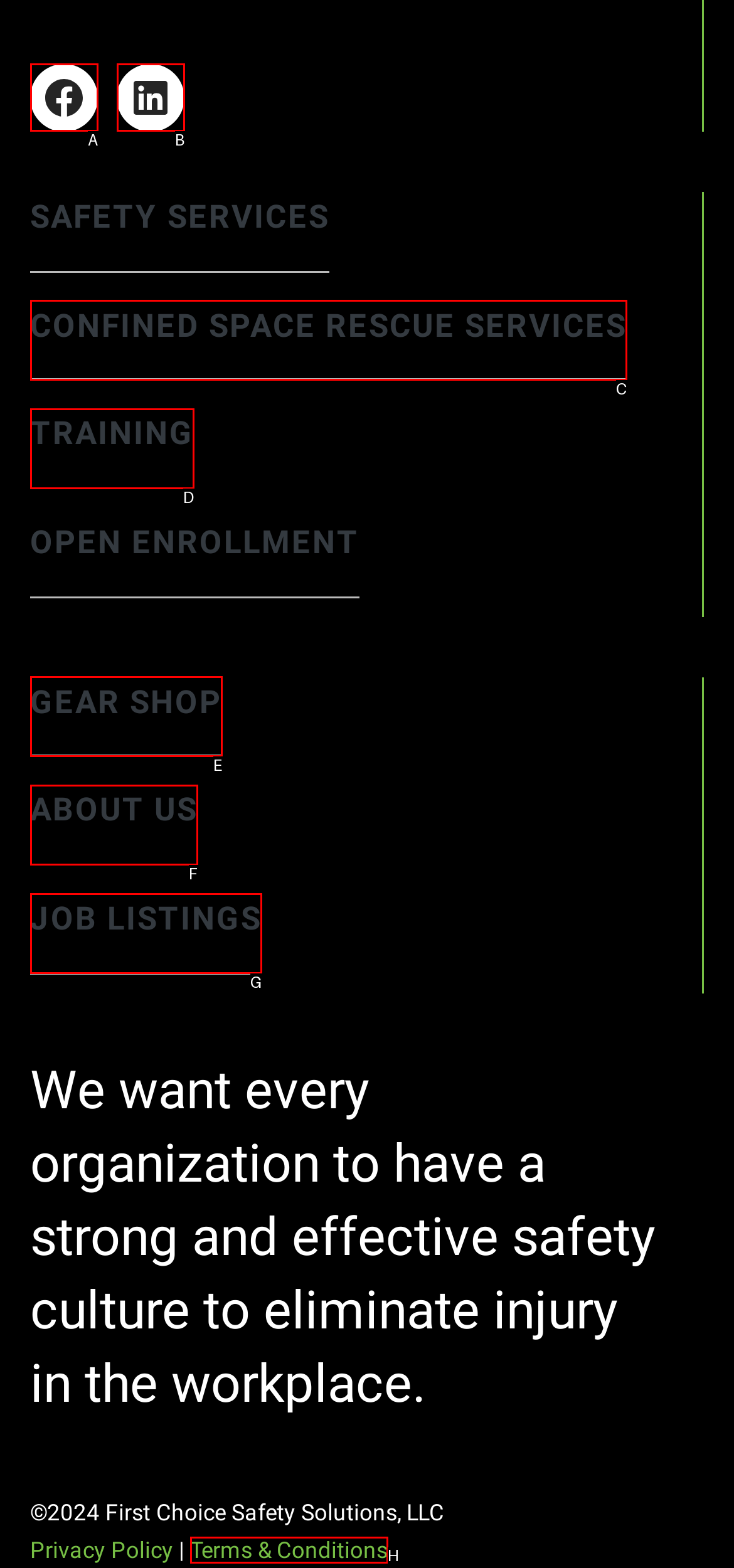Using the given description: LinkedIn, identify the HTML element that corresponds best. Answer with the letter of the correct option from the available choices.

B